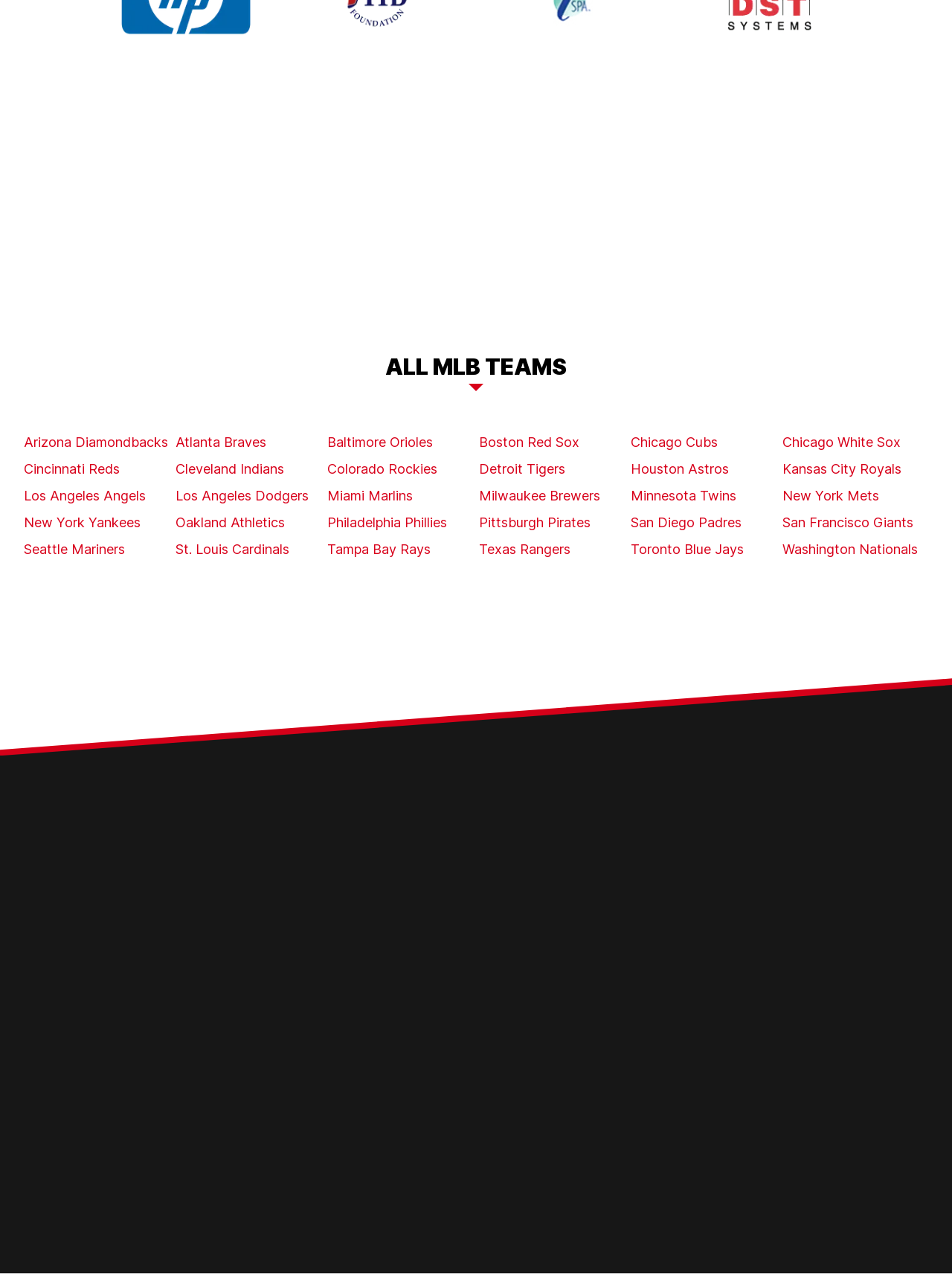Using the webpage screenshot, find the UI element described by Swimming Speakers. Provide the bounding box coordinates in the format (top-left x, top-left y, bottom-right x, bottom-right y), ensuring all values are floating point numbers between 0 and 1.

[0.279, 0.728, 0.395, 0.739]